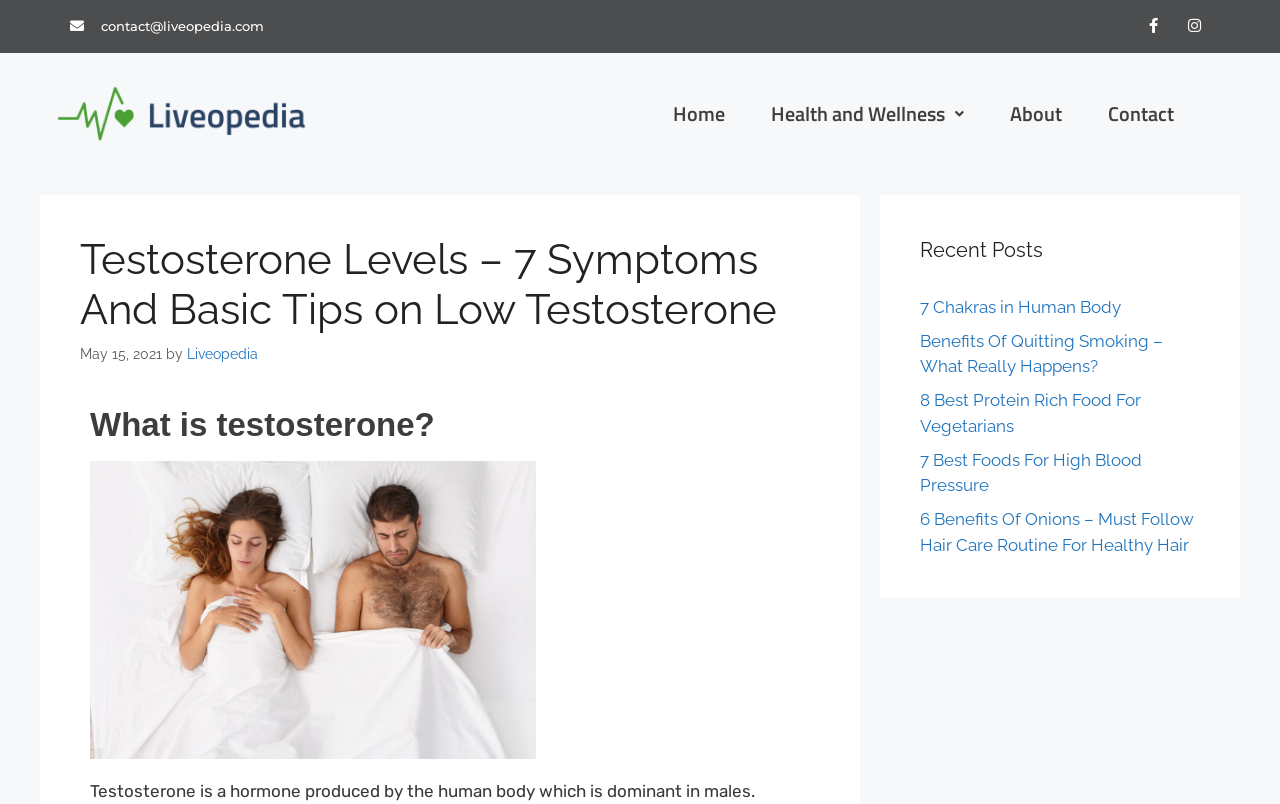Respond with a single word or phrase for the following question: 
What is the author of the article?

Liveopedia